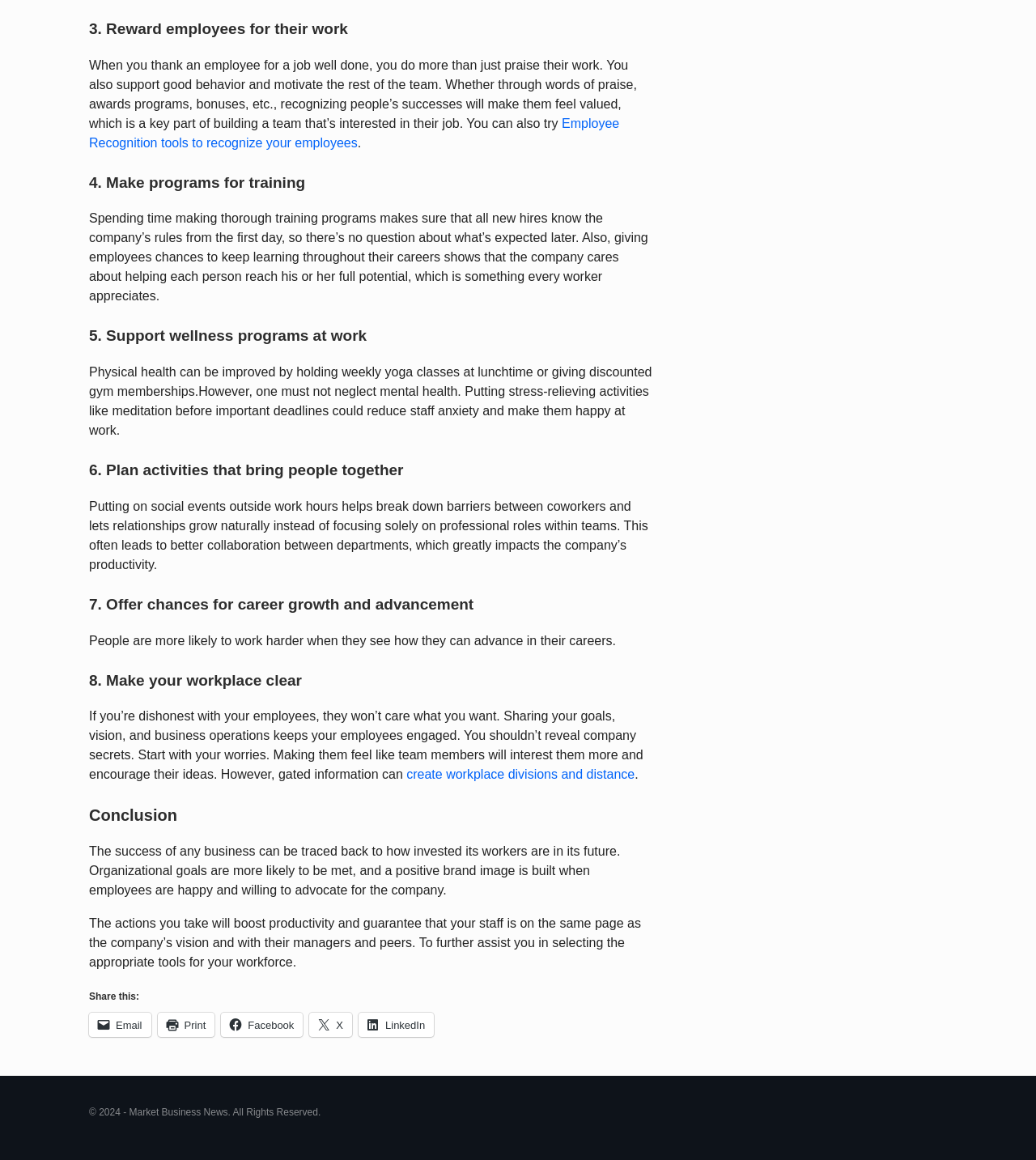Please respond to the question using a single word or phrase:
How many headings are on this webpage?

8